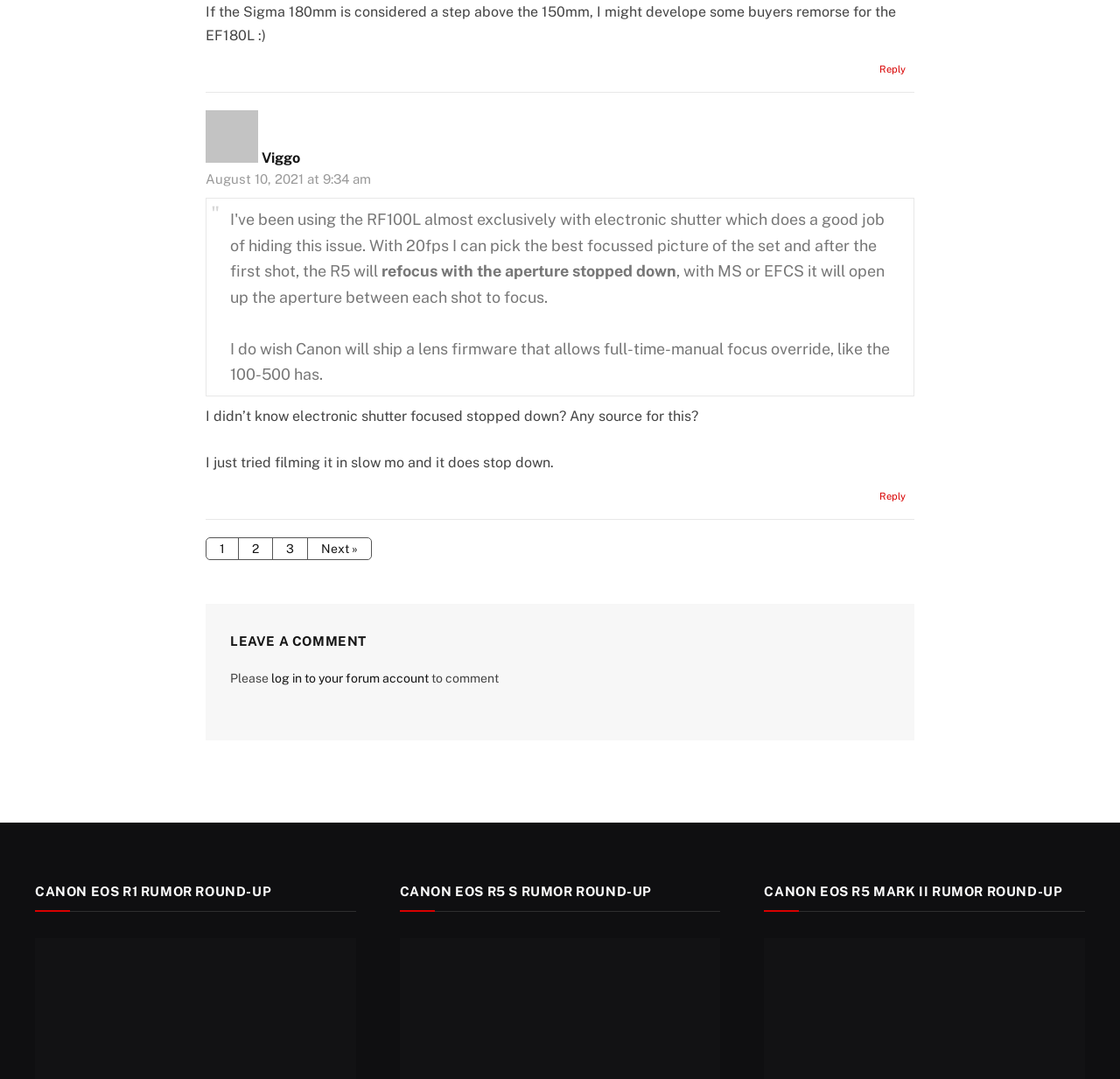By analyzing the image, answer the following question with a detailed response: Is there a reply link for each comment?

I found a 'Reply' link associated with each comment, which suggests that users can reply to individual comments.